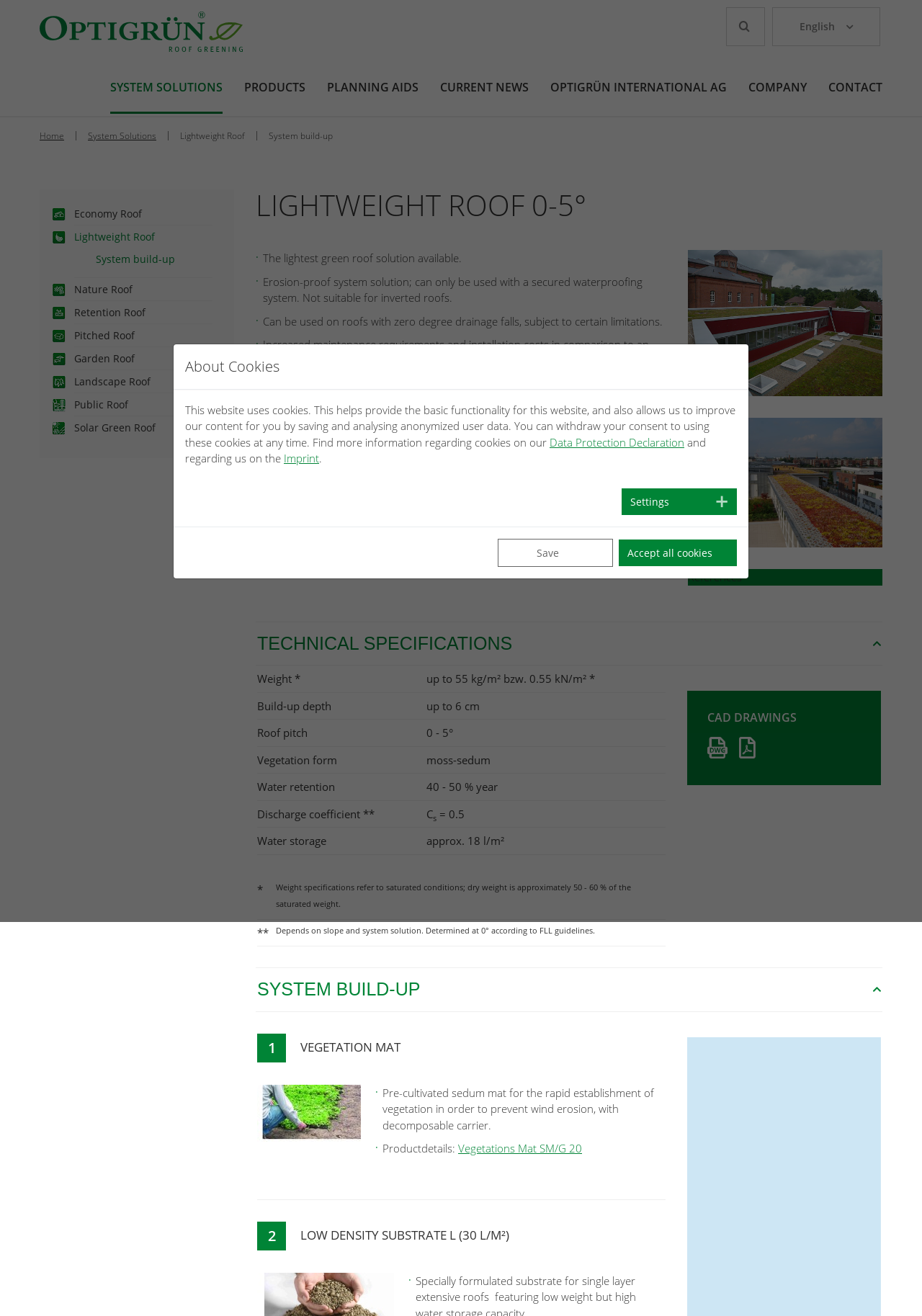Illustrate the webpage with a detailed description.

This webpage is about Optigrün, a company that specializes in green roofs and roof solutions. At the top left corner, there is a logo of Optigrün, which is an image with the company name. Next to the logo, there is a search bar and a button to select the language. 

The main navigation menu is located at the top center of the page, with links to different sections such as "SYSTEM SOLUTIONS", "PRODUCTS", "PLANNING AIDS", "CURRENT NEWS", "OPTIGRÜN INTERNATIONAL AG", "COMPANY", and "CONTACT". 

Below the navigation menu, there is a section that highlights the "Lightweight Roof" solution, which is a system build-up for roofs with low static reserves. This section includes a heading, a brief description, and a table comparing different aspects of the solution. 

On the right side of the page, there is a reference object image, which is a picture of a senior citizens' home in Berlin with a green roof. Below the image, there is a section that provides technical specifications for the Lightweight Roof solution, including weight, build-up depth, roof pitch, vegetation form, water retention, discharge coefficient, and water storage. 

The page also has a tab panel that allows users to switch between different sections, including "TECHNICAL SPECIFICATIONS" and possibly others. The technical specifications section includes tables with detailed information about the solution.